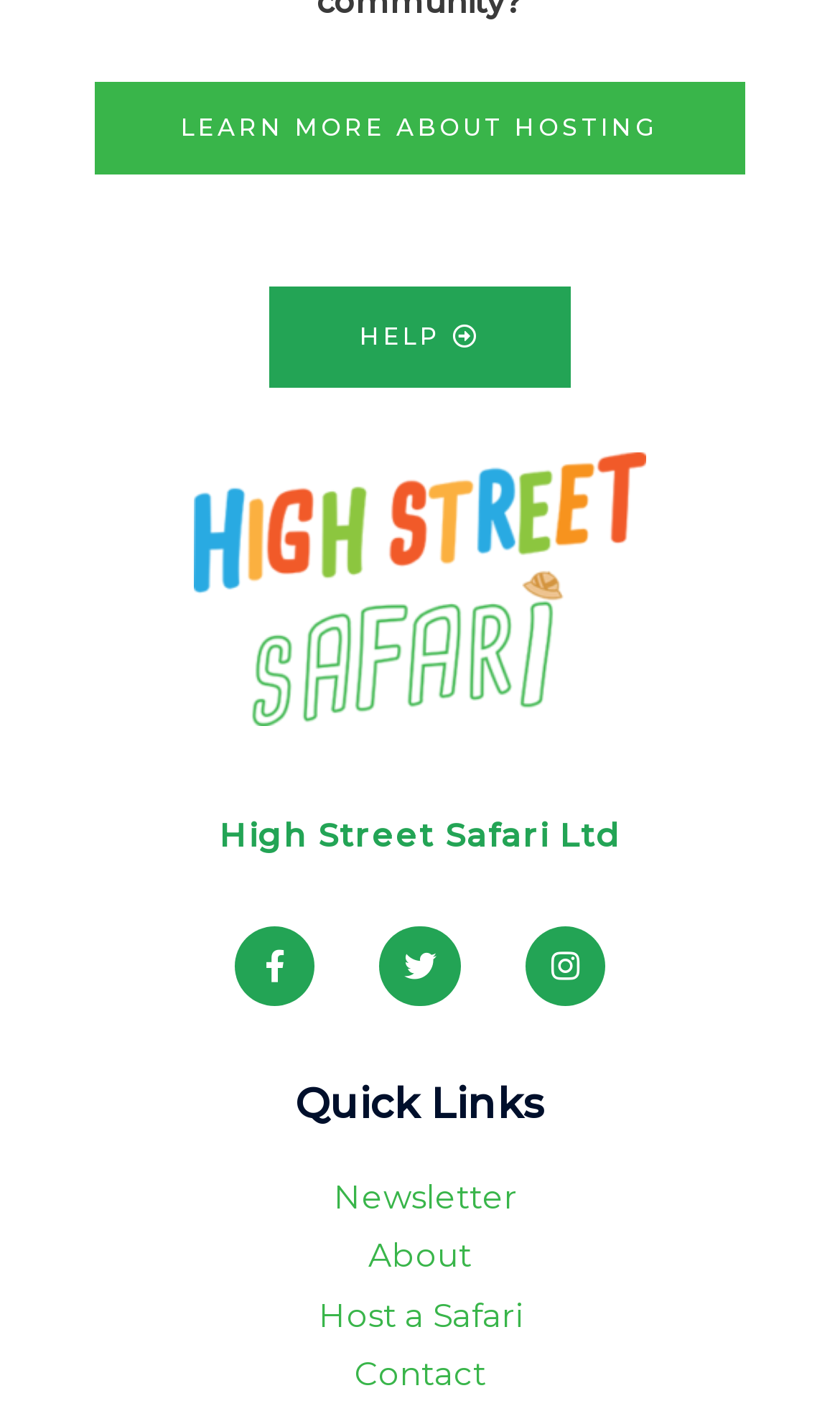Please give a succinct answer using a single word or phrase:
What is the purpose of the 'LEARN MORE ABOUT HOSTING' link?

To learn about hosting